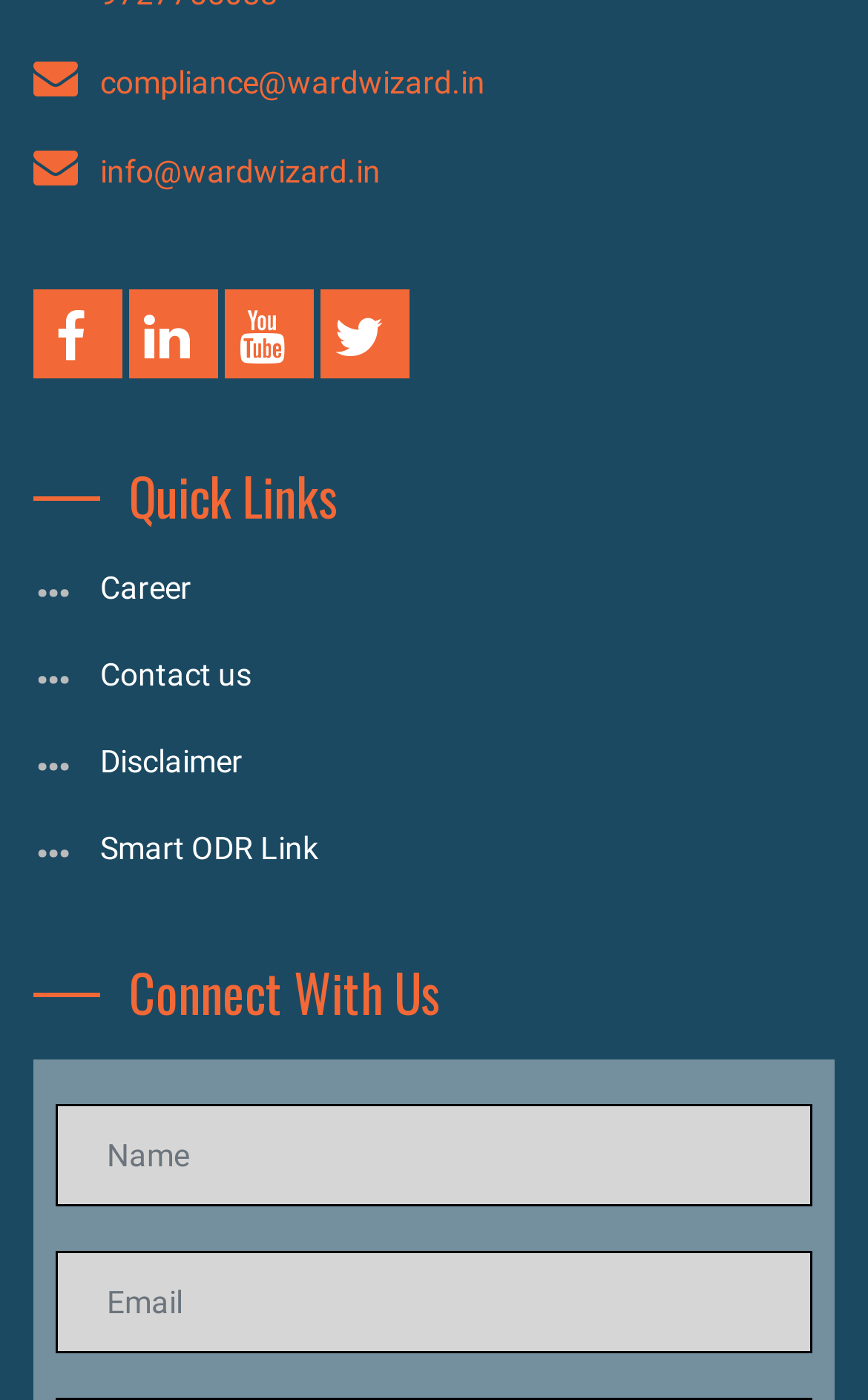Show the bounding box coordinates of the region that should be clicked to follow the instruction: "Send an email to compliance."

[0.115, 0.046, 0.559, 0.072]